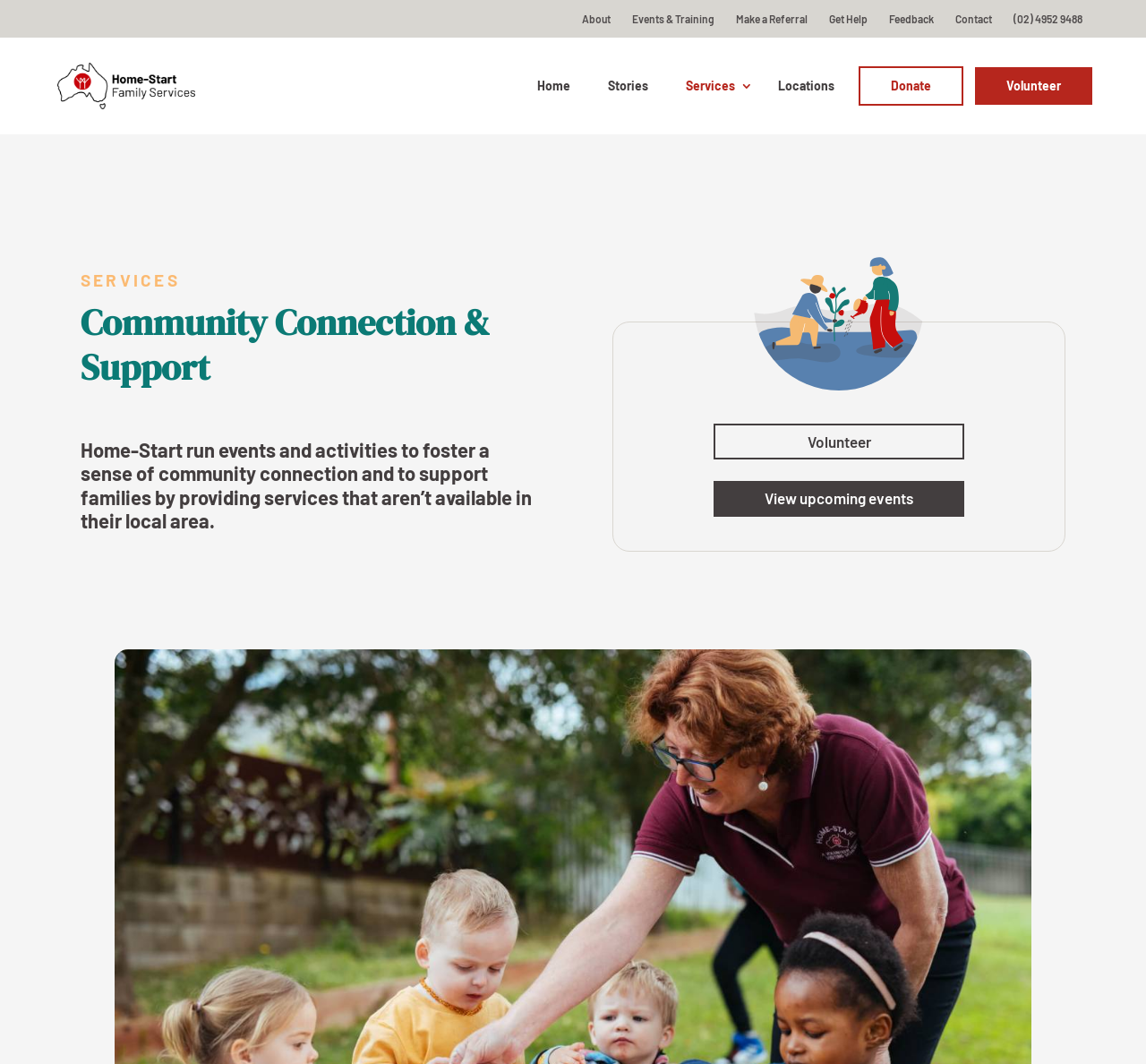Please find the bounding box coordinates of the element that you should click to achieve the following instruction: "Make a Referral". The coordinates should be presented as four float numbers between 0 and 1: [left, top, right, bottom].

[0.642, 0.0, 0.705, 0.035]